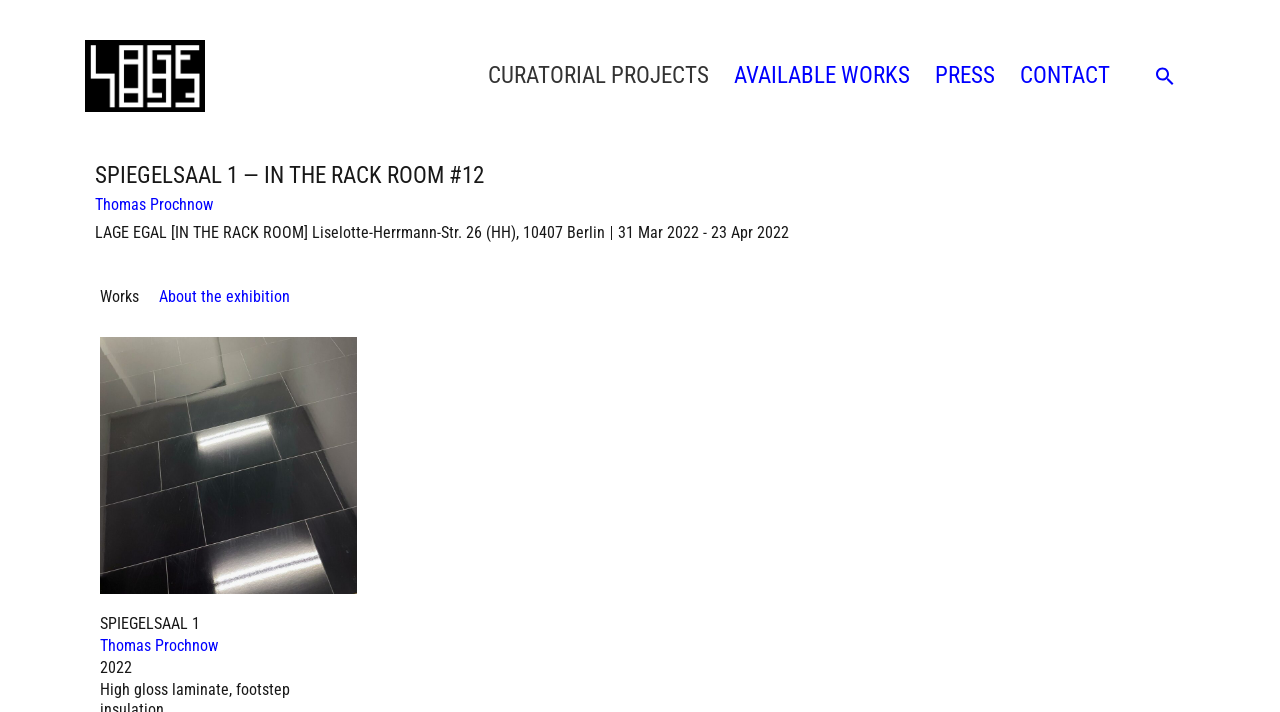Determine the bounding box coordinates for the element that should be clicked to follow this instruction: "Click on the 'CURATORIAL PROJECTS' link". The coordinates should be given as four float numbers between 0 and 1, in the format [left, top, right, bottom].

[0.381, 0.069, 0.554, 0.145]